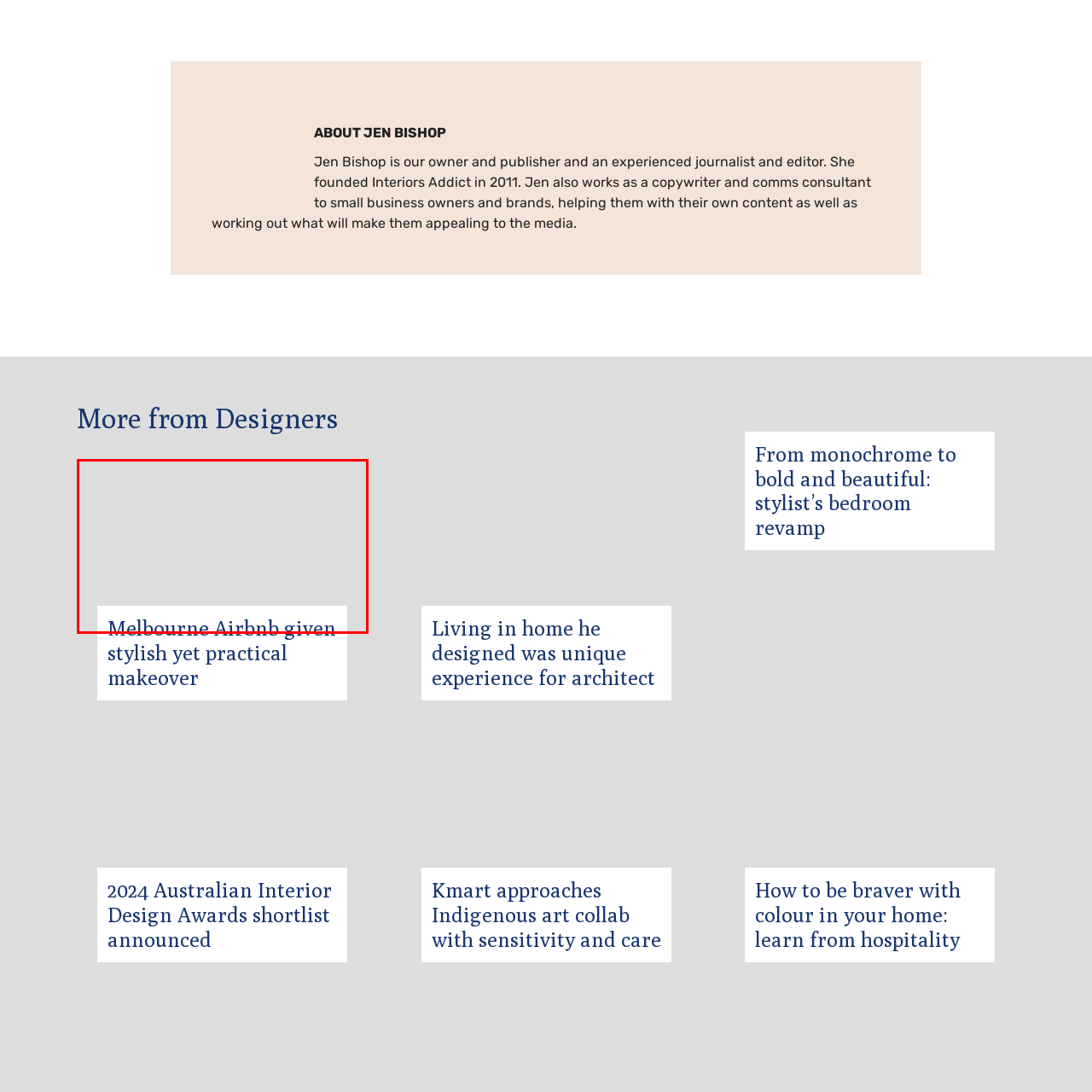Describe the features and objects visible in the red-framed section of the image in detail.

The image showcases a beautifully designed kitchen from a recent renovation featured in an article titled "Melbourne Airbnb given stylish yet practical makeover." The article highlights the transformation of a Melbourne Airbnb, focusing on the stylish yet functional elements of the space. This image is part of a collection that illustrates the project, showcasing how thoughtful design can enhance both aesthetics and usability in rental properties, making them appealing to guests while maintaining practicality for hosts.